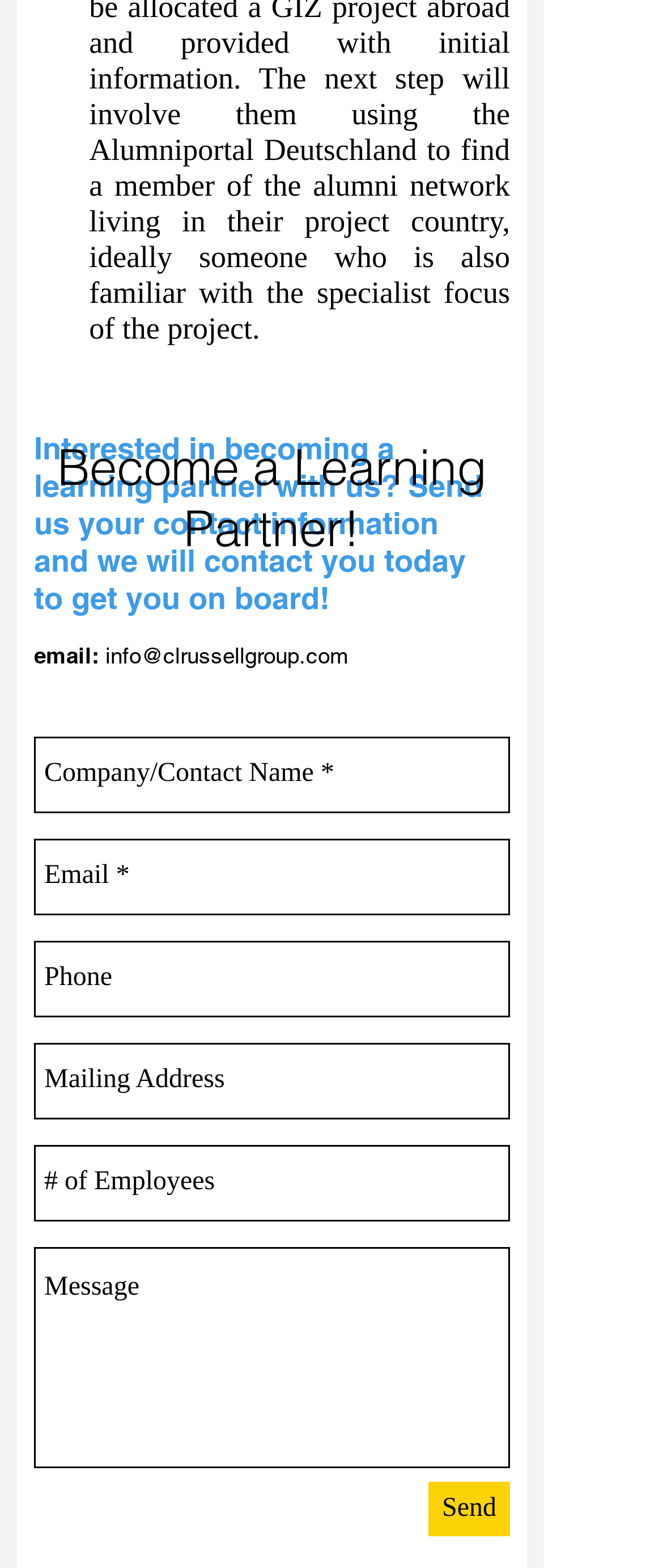Identify the coordinates of the bounding box for the element that must be clicked to accomplish the instruction: "Open primary menu".

None